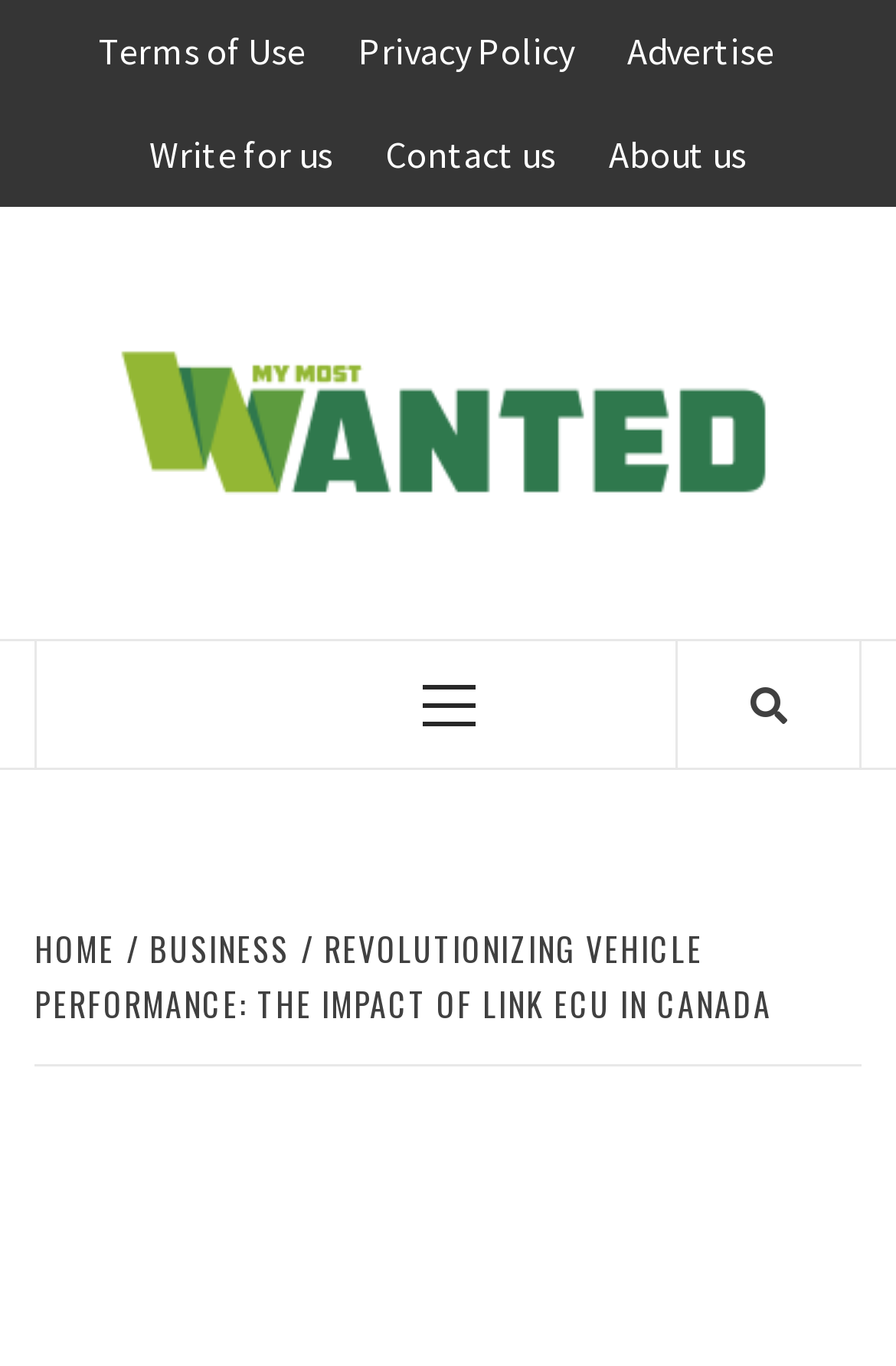Bounding box coordinates are to be given in the format (top-left x, top-left y, bottom-right x, bottom-right y). All values must be floating point numbers between 0 and 1. Provide the bounding box coordinate for the UI element described as: parent_node: MY MOST WANTED

[0.118, 0.236, 0.882, 0.384]